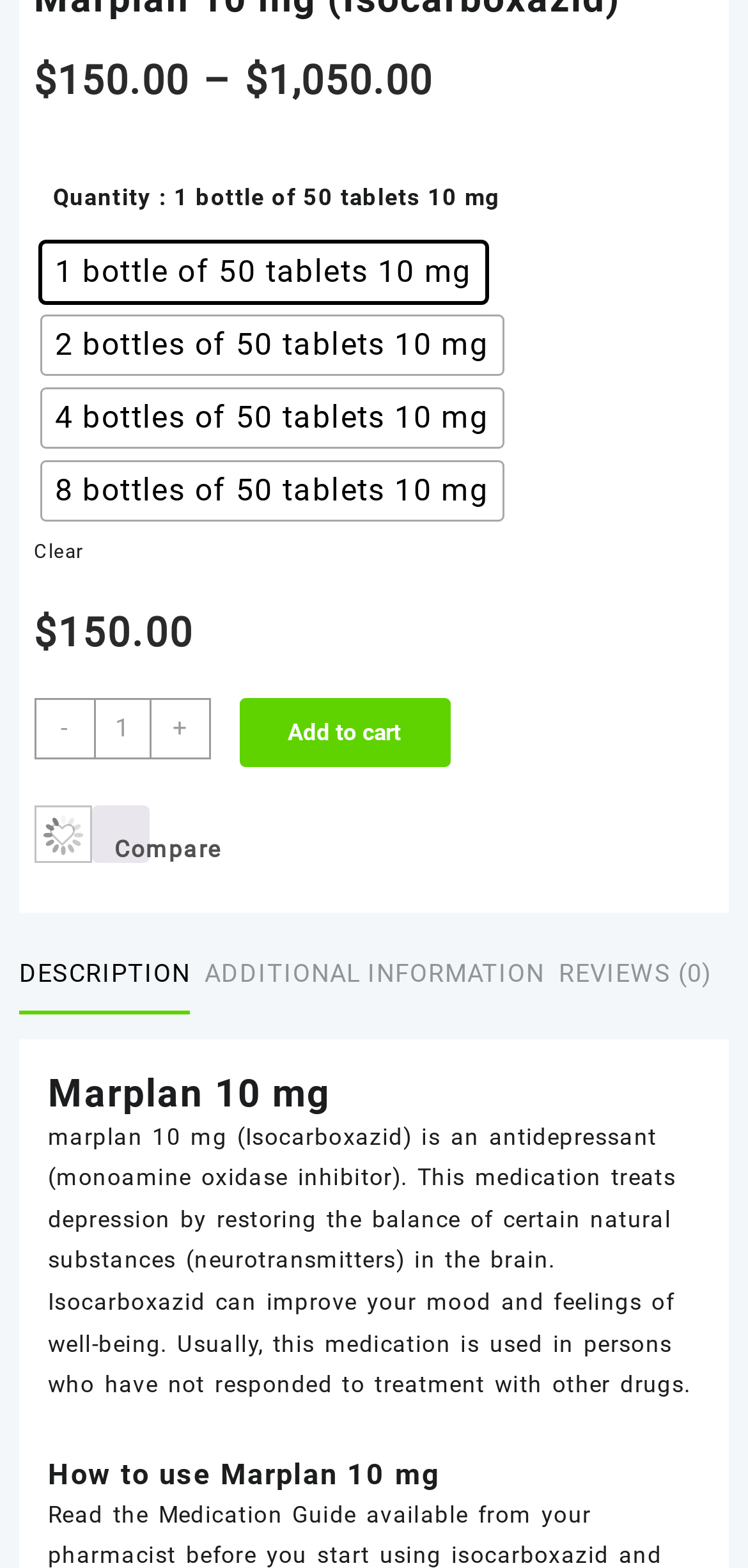Show the bounding box coordinates of the element that should be clicked to complete the task: "Go to AA Files".

None